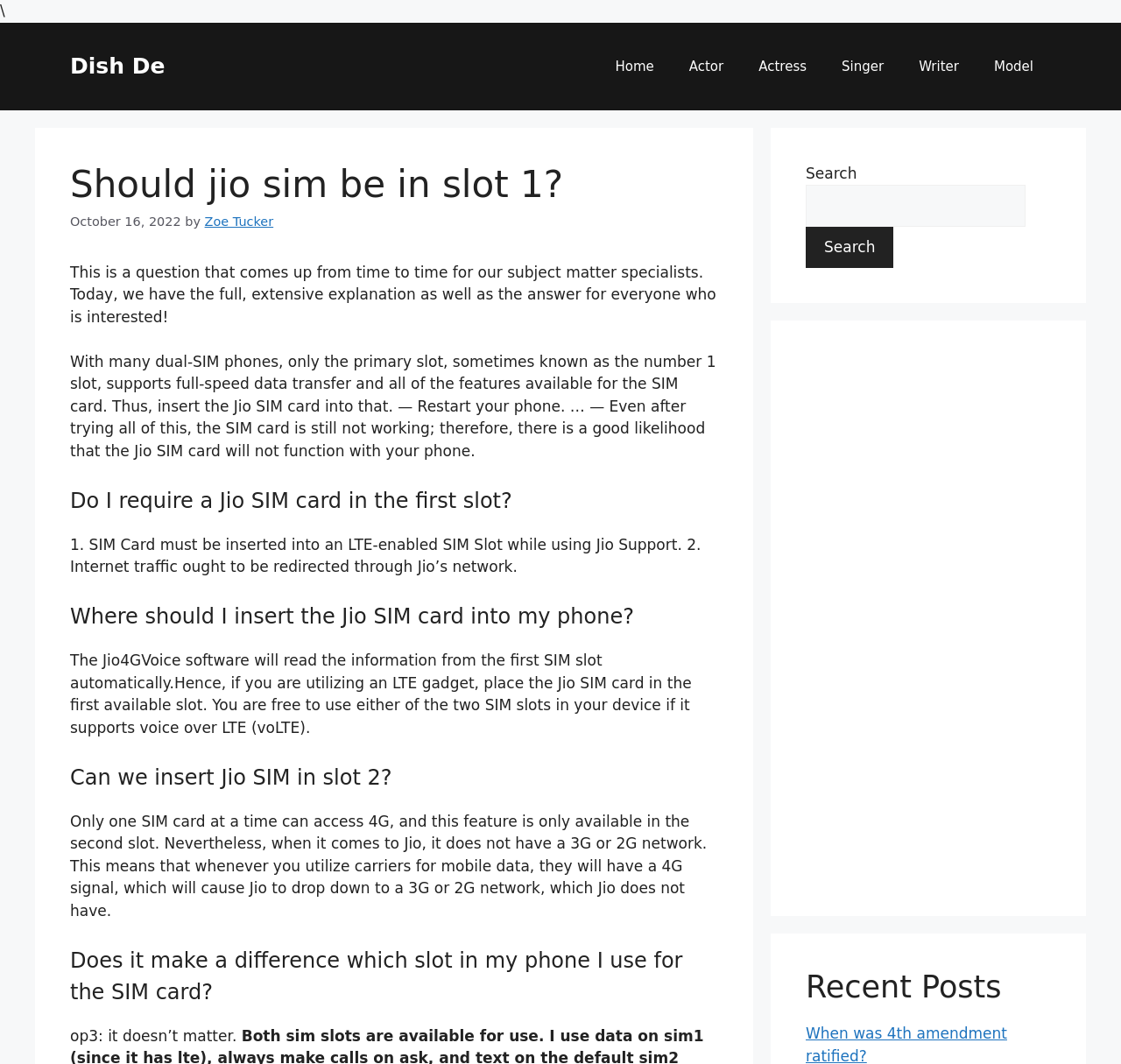Respond with a single word or phrase:
Who wrote the article?

Zoe Tucker